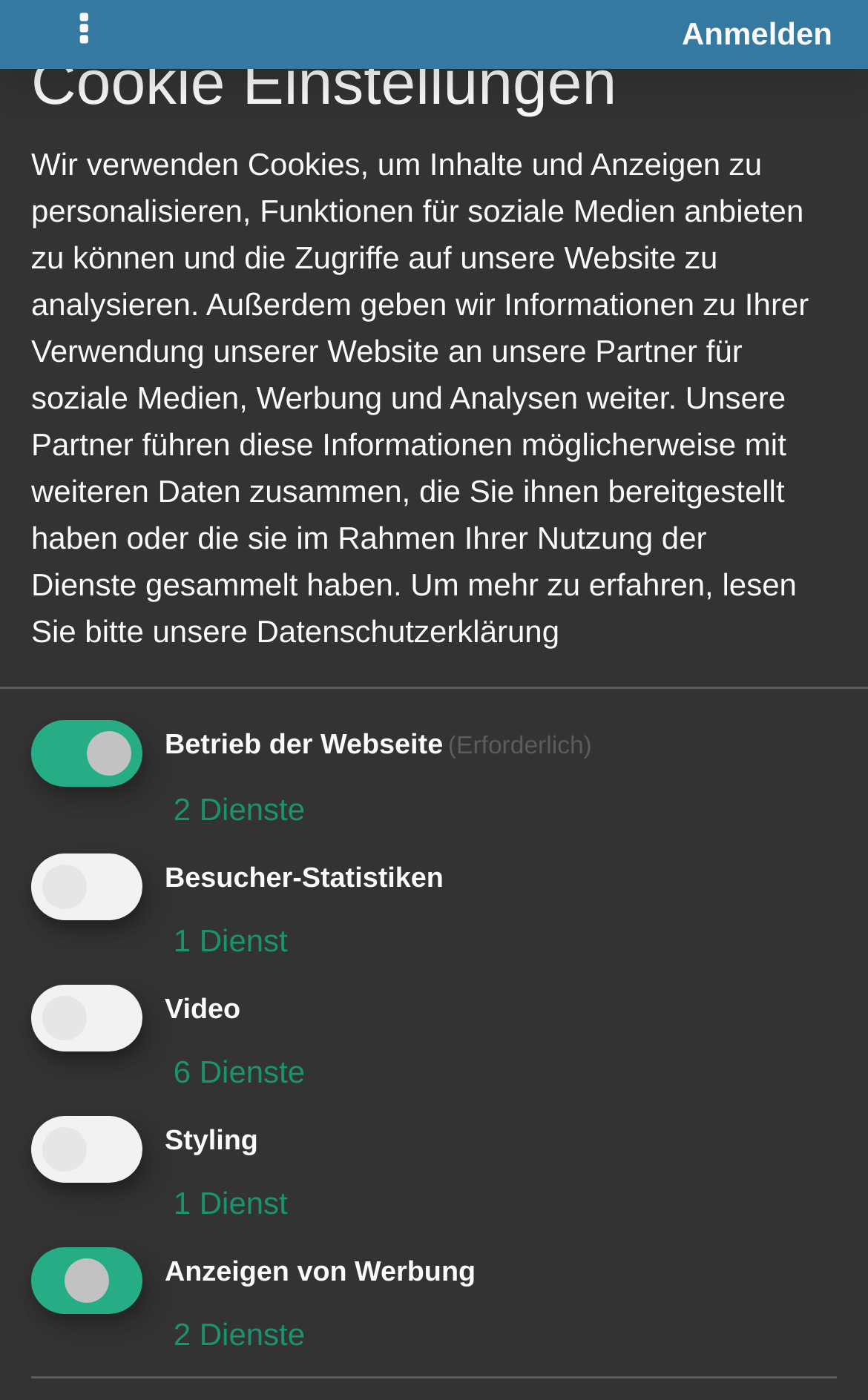Identify the bounding box for the UI element that is described as follows: "placeholder="Search"".

None